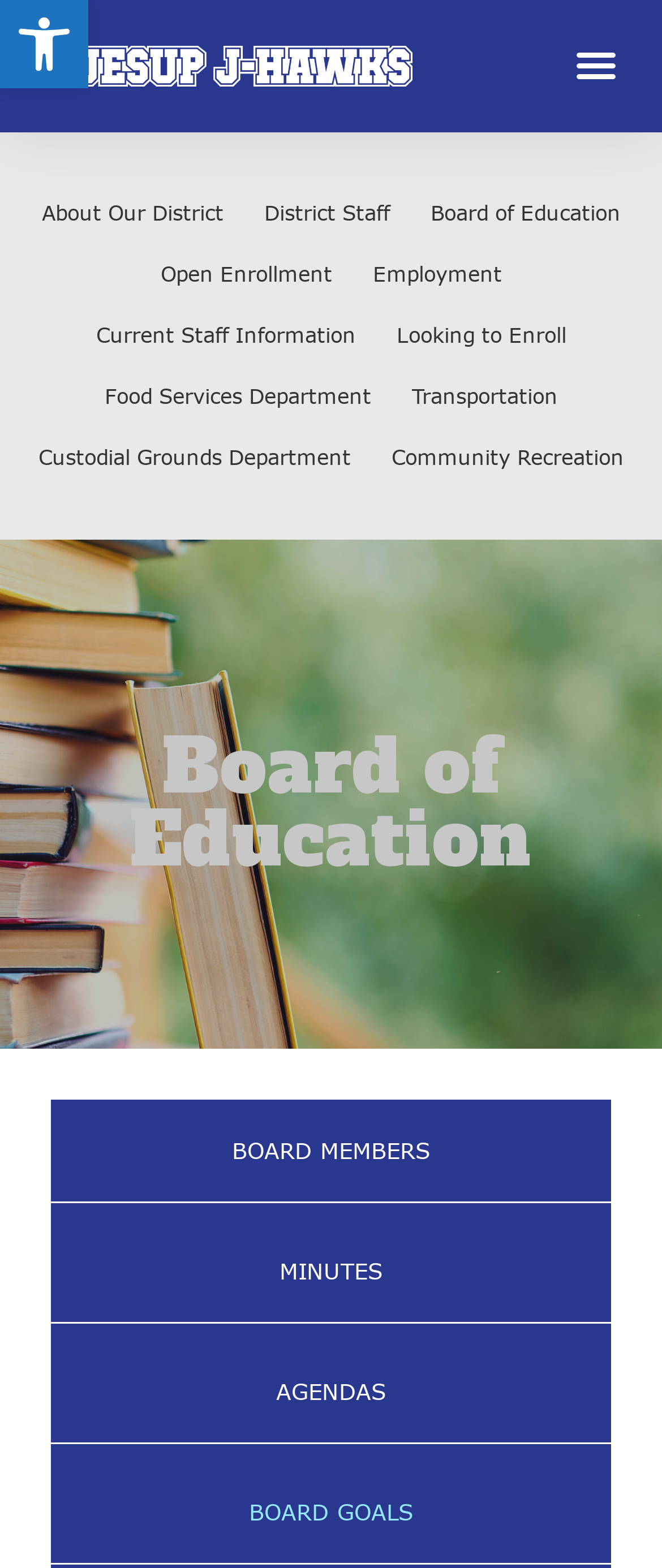Predict the bounding box coordinates for the UI element described as: "Menu". The coordinates should be four float numbers between 0 and 1, presented as [left, top, right, bottom].

[0.853, 0.022, 0.949, 0.062]